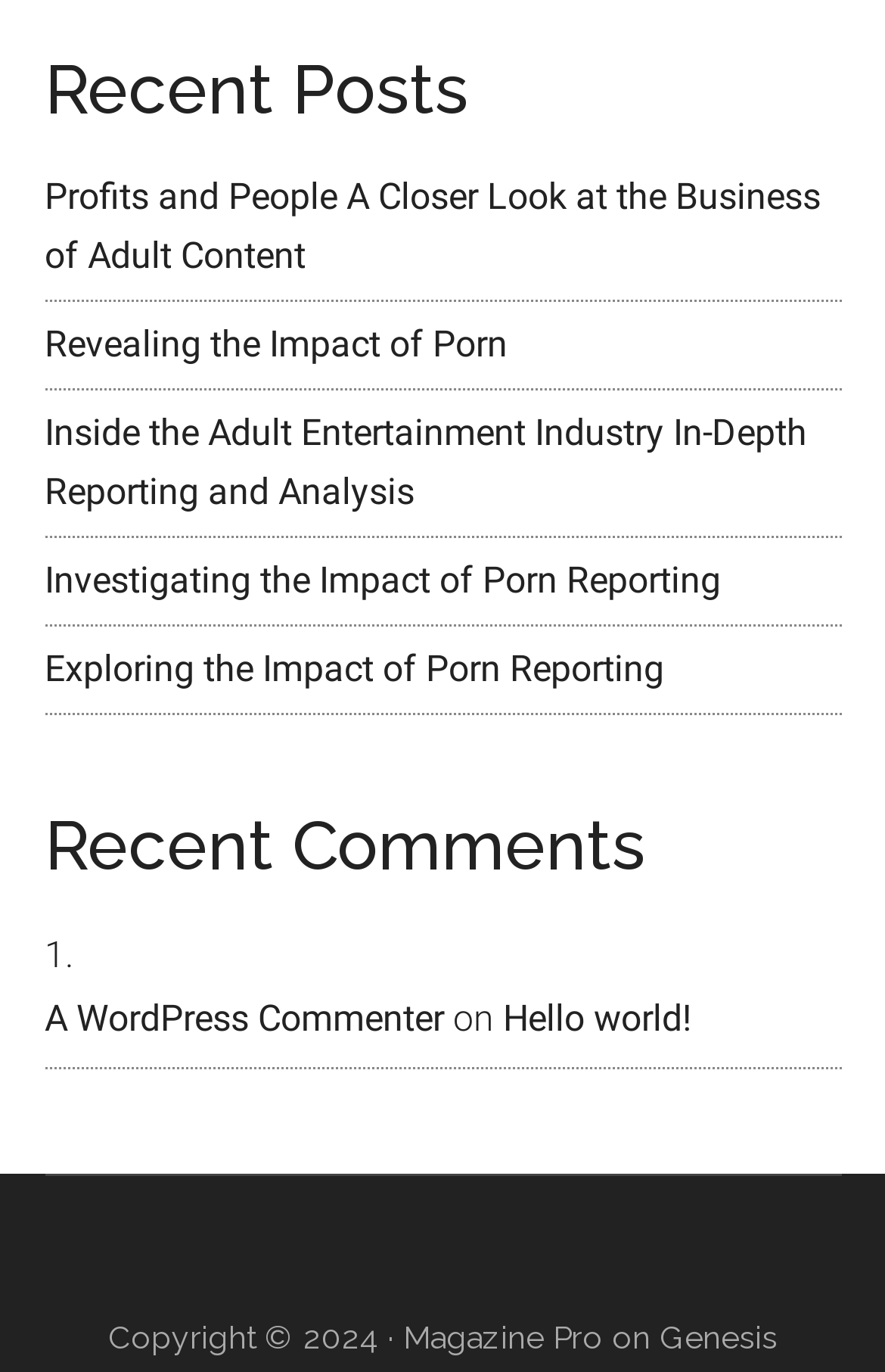What is the title of the first recent post?
Please look at the screenshot and answer using one word or phrase.

Profits and People A Closer Look at the Business of Adult Content